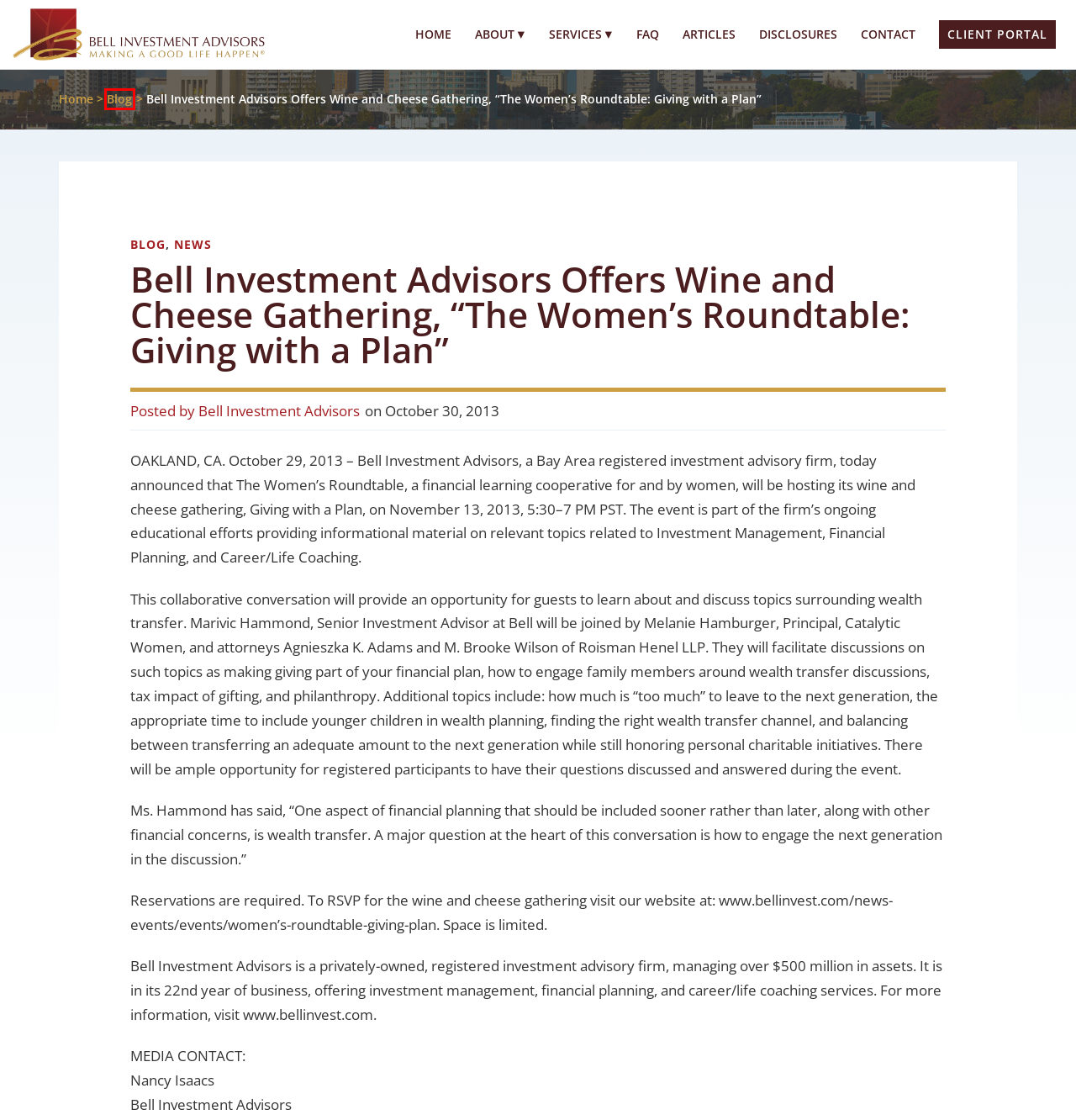You have a screenshot of a webpage with a red rectangle bounding box around a UI element. Choose the best description that matches the new page after clicking the element within the bounding box. The candidate descriptions are:
A. Blog Archives - Bell Investment Advisors
B. Sign In
C. Contact Us - Bell Investment Advisors
D. Bell Investment Advisors, Author at Bell Investment Advisors
E. News Archives - Bell Investment Advisors
F. Articles - Bell Investment Advisors
G. Disclosures - Bell Investment Advisors
H. Frequently Asked Questions - Bell Investment Advisors

A